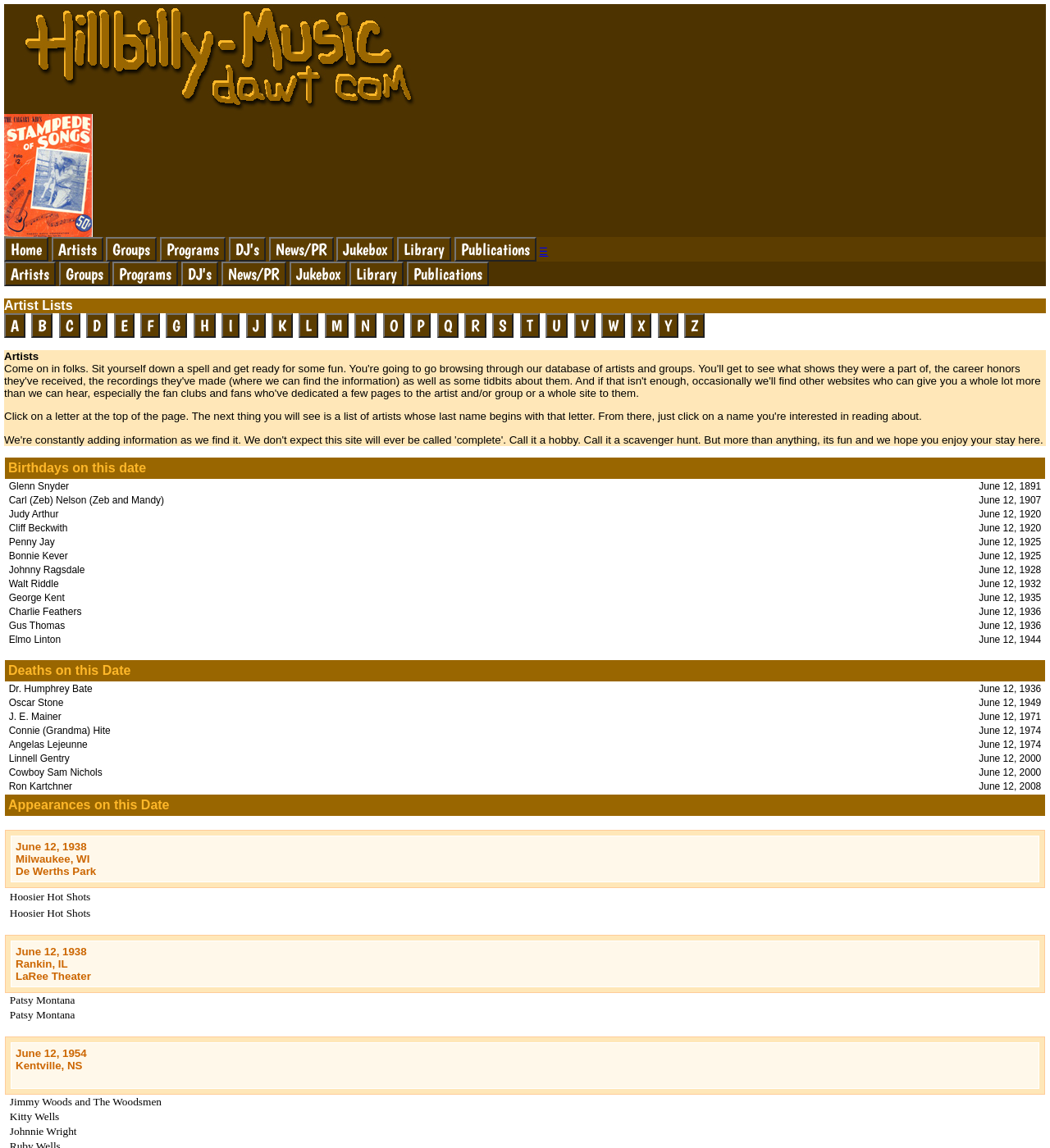Using the element description: "News/PR", determine the bounding box coordinates for the specified UI element. The coordinates should be four float numbers between 0 and 1, [left, top, right, bottom].

[0.256, 0.214, 0.318, 0.224]